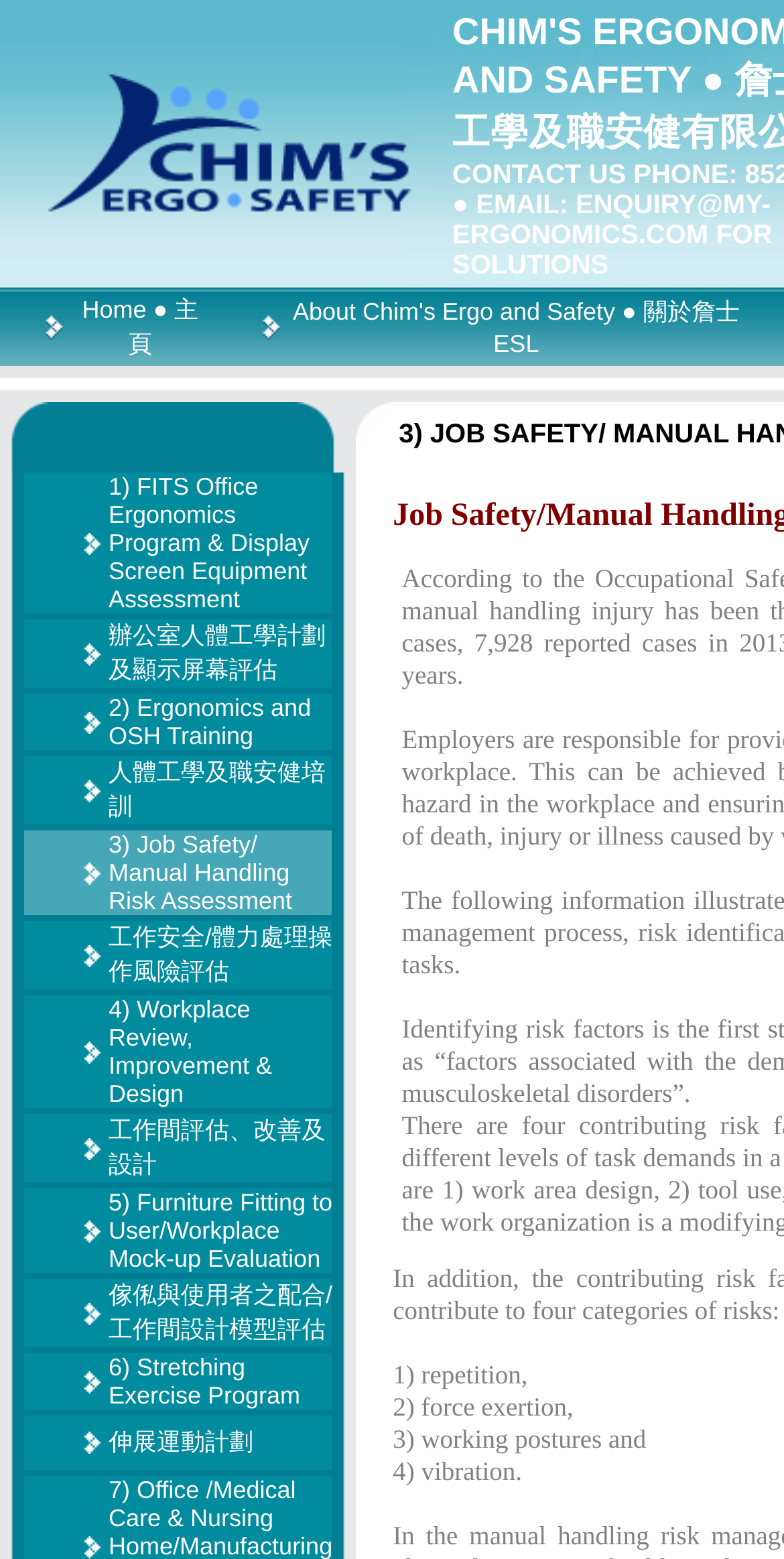Please identify the bounding box coordinates of where to click in order to follow the instruction: "Click the 1) FITS Office Ergonomics Program & Display Screen Equipment Assessment link".

[0.138, 0.303, 0.395, 0.393]